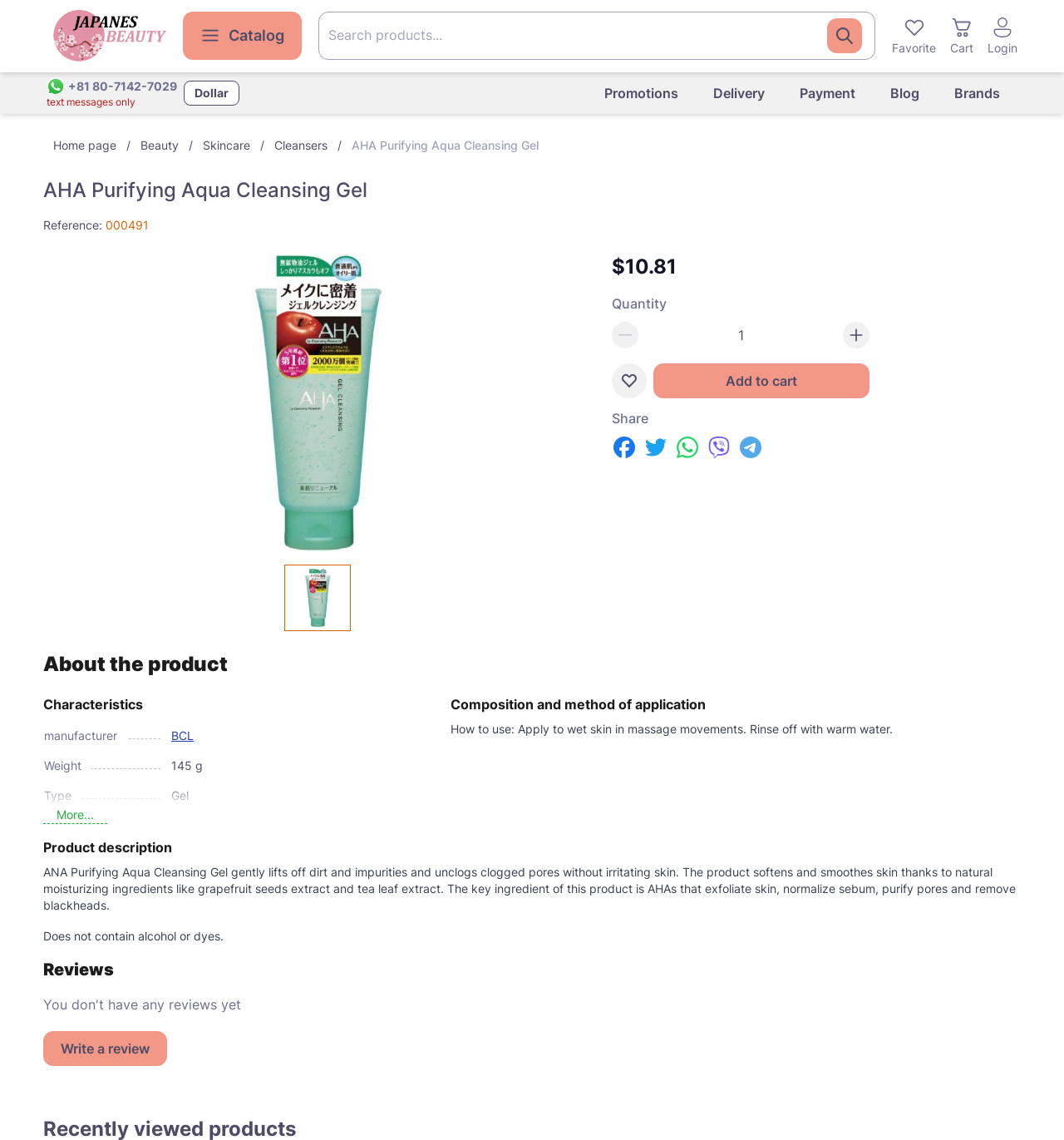Provide your answer in one word or a succinct phrase for the question: 
What is the product name?

AHA Purifying Aqua Cleansing Gel